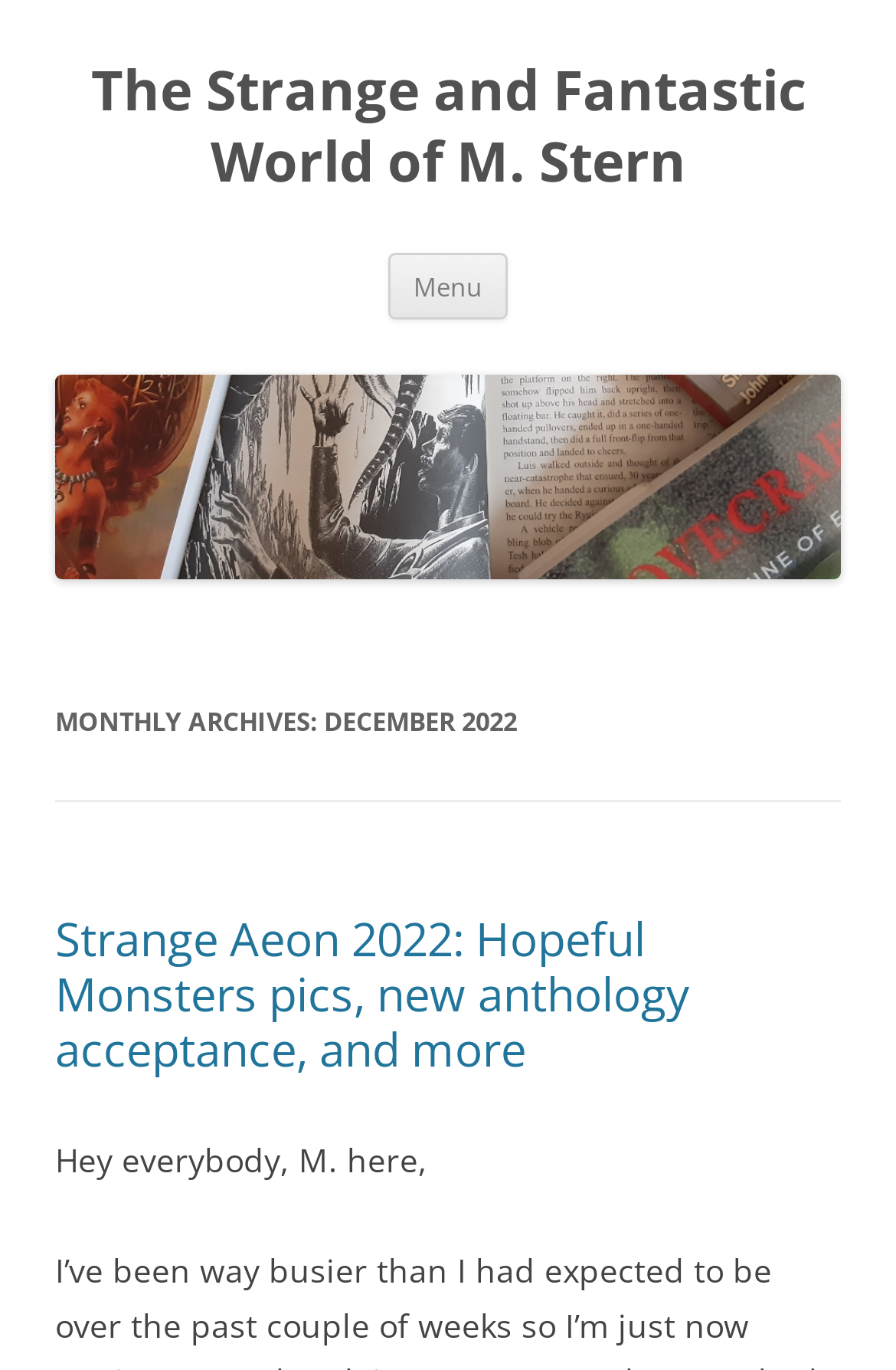Provide a one-word or brief phrase answer to the question:
What is the name of the author?

M. Stern